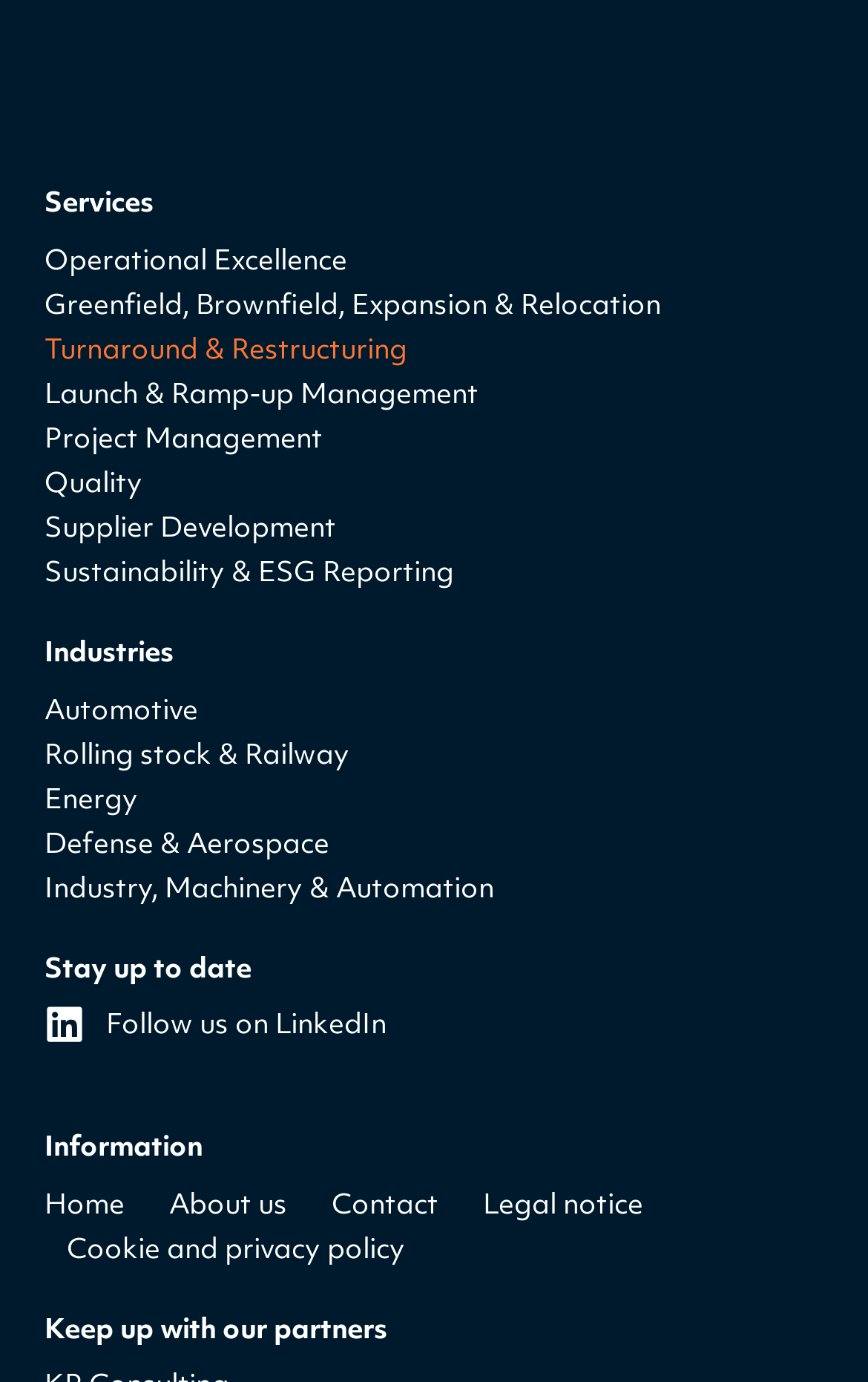Give a one-word or phrase response to the following question: What is the last industry listed?

Industry, Machinery & Automation